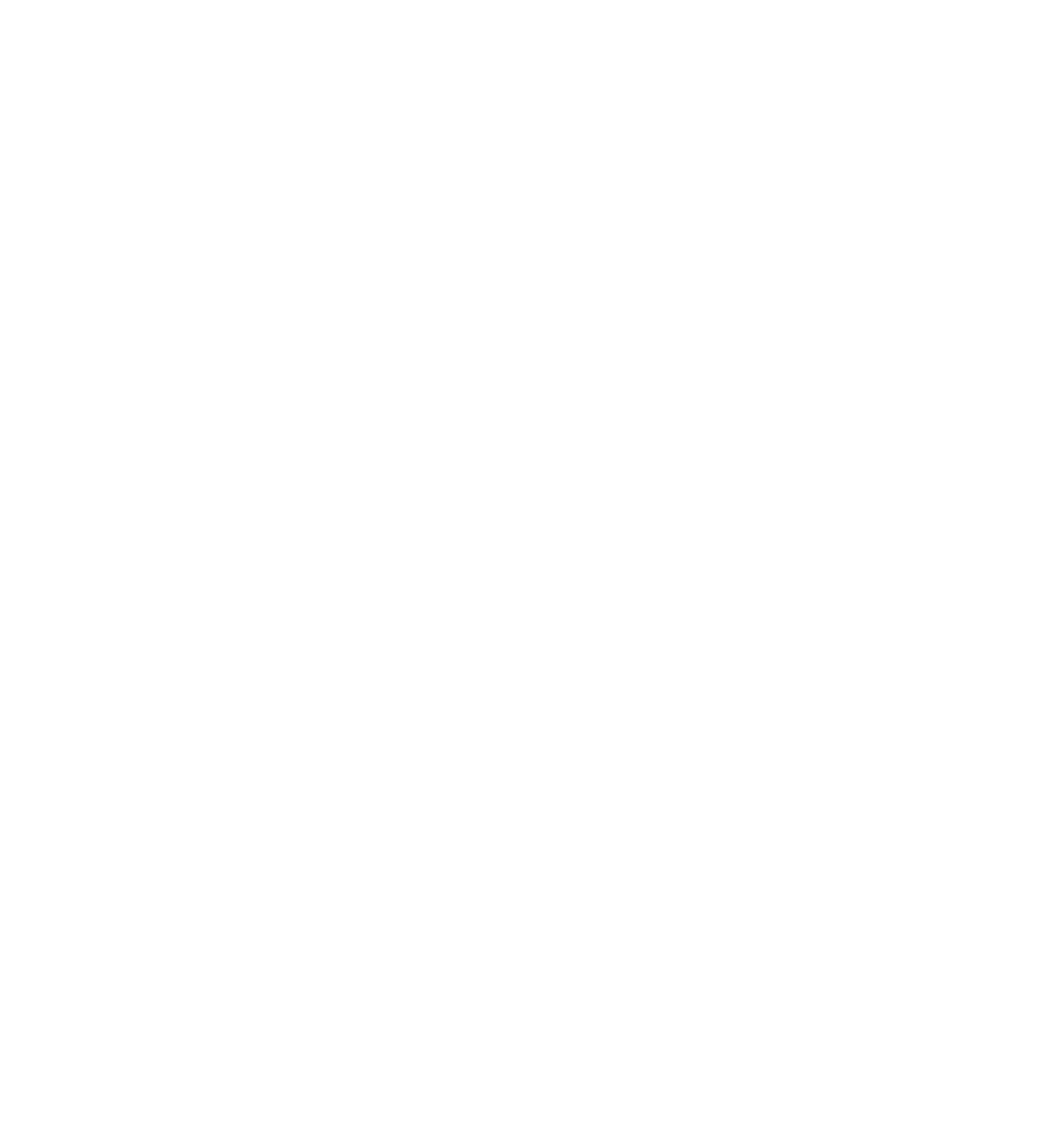What is the topic of the project mentioned in the second LayoutTable?
Using the visual information, respond with a single word or phrase.

Reducing flood risk sustainably